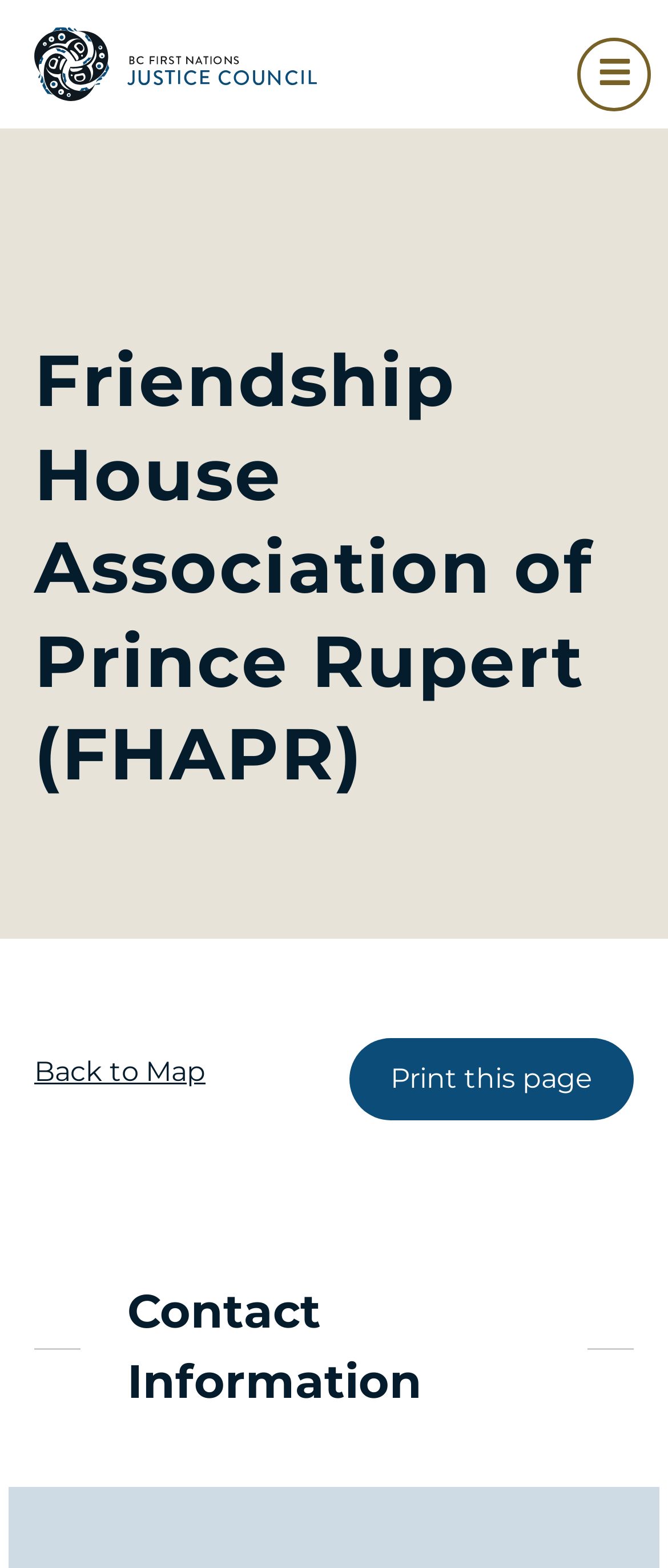Produce an extensive caption that describes everything on the webpage.

The webpage is about the Friendship House Association of Prince Rupert, an inclusive organization that provides programs and services to the community. At the top left corner, there is a logo of the BC First Nations Justice Council, which is a clickable link. Next to the logo, there is a heading that displays the name of the organization. 

On the top right corner, there is an empty link. Below the heading, there is a link to "Back to Map" located at the top left section of the page. 

A "Print this page" button is positioned at the bottom right section of the page. 

At the bottom of the page, there is a section labeled "Contact Information", which likely contains details on how to get in touch with the organization.